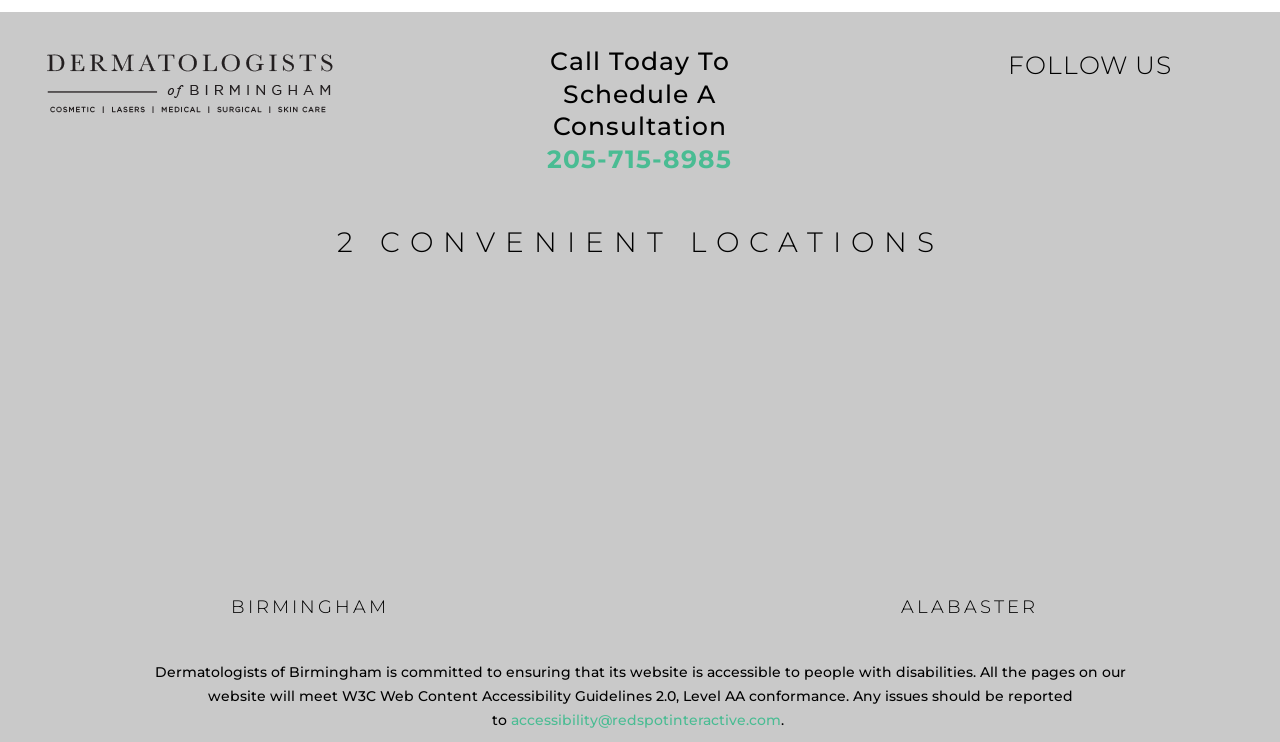Please provide a detailed answer to the question below by examining the image:
How can accessibility issues be reported?

The contact information for reporting accessibility issues can be found in the link element with the email address 'accessibility@redspotinteractive.com' at the bottom of the page.